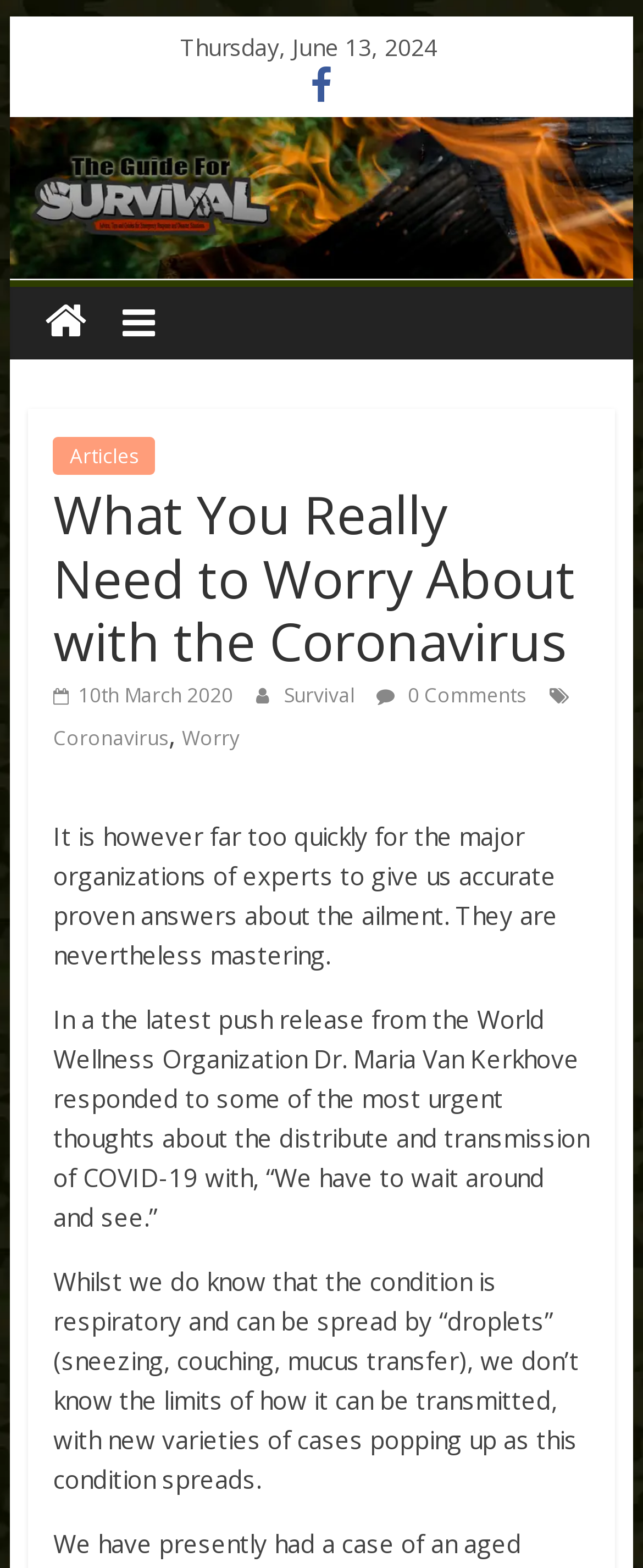How many links are there in the header section?
Based on the image, answer the question with a single word or brief phrase.

4